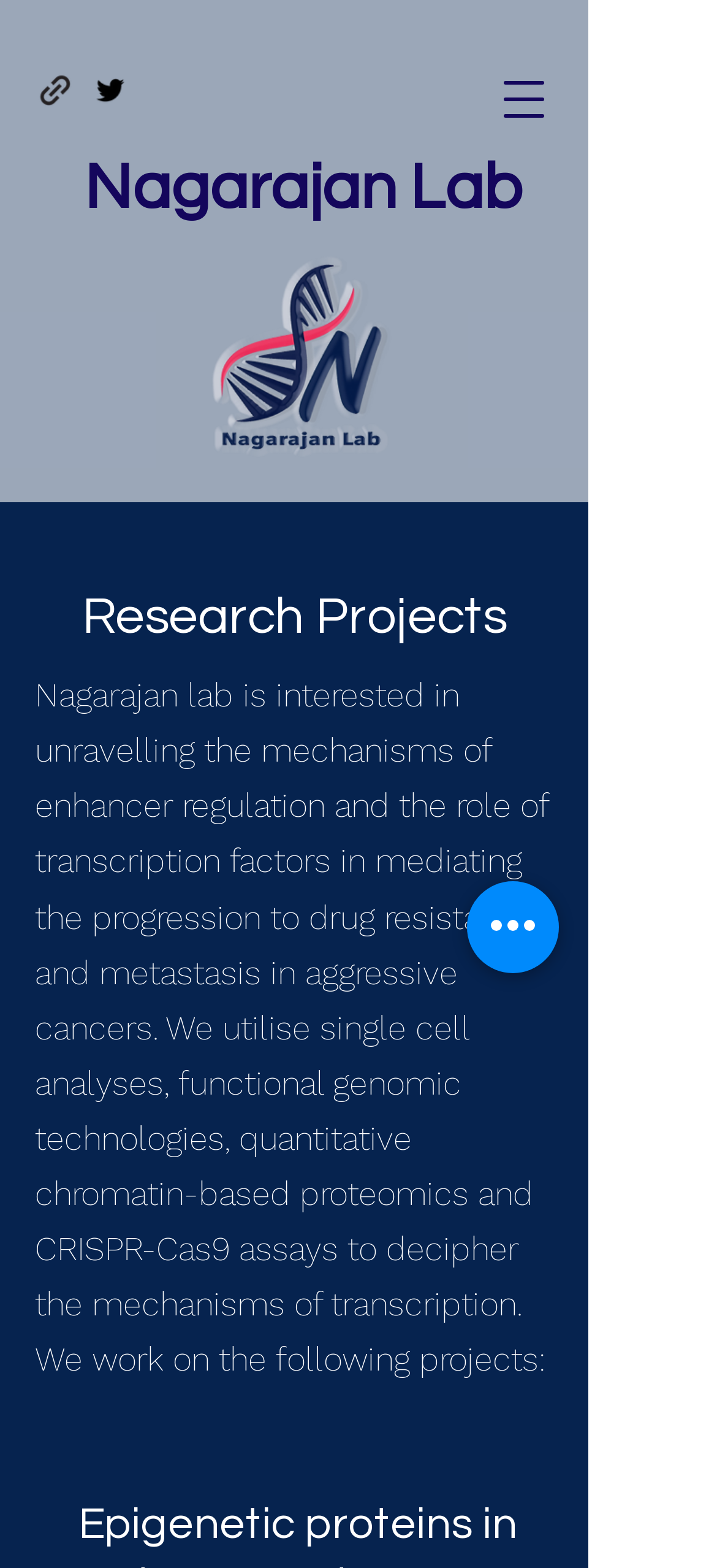What is the name of the lab?
Identify the answer in the screenshot and reply with a single word or phrase.

Nagarajan Lab